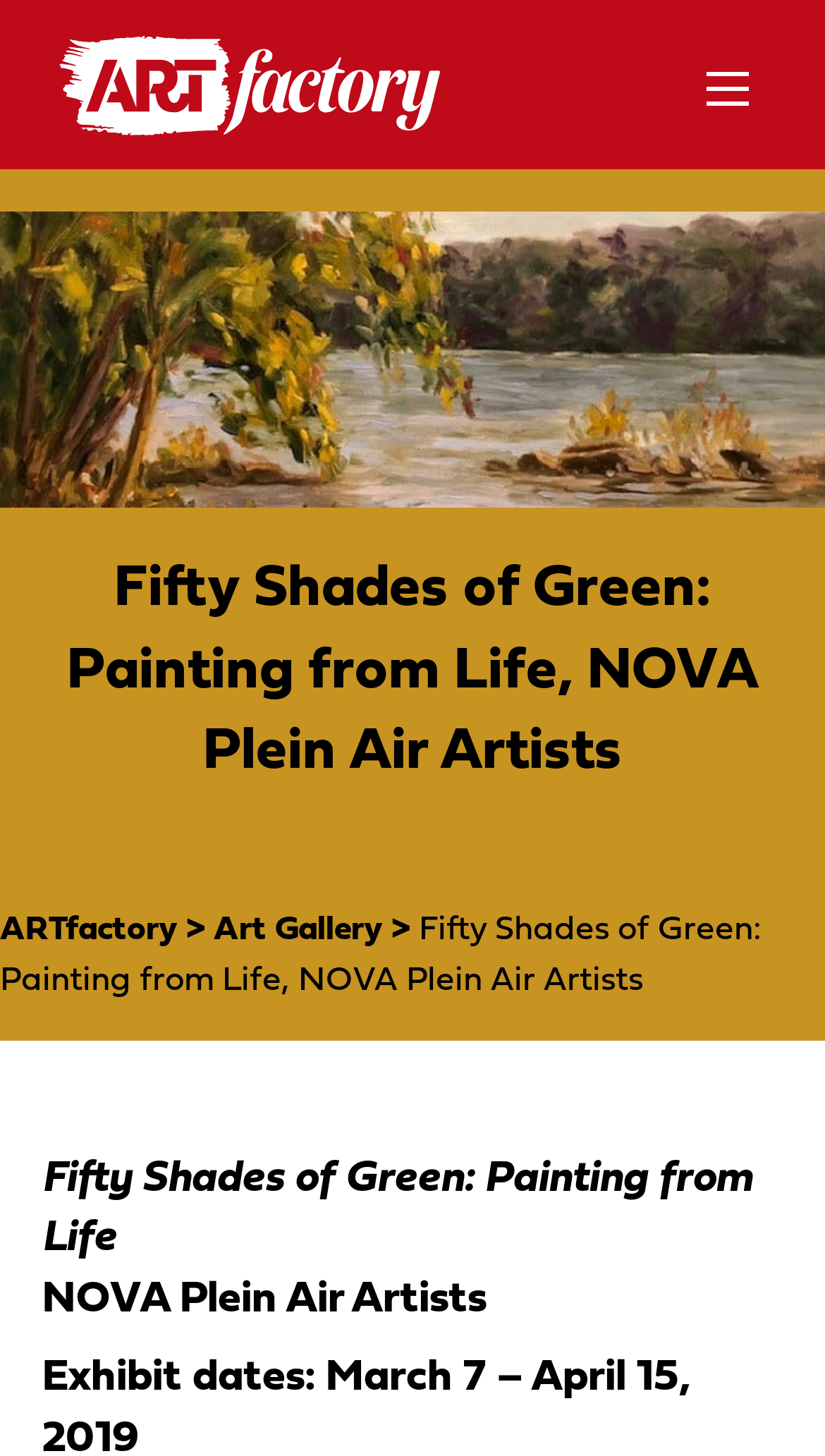When is the reception for the exhibition?
By examining the image, provide a one-word or phrase answer.

Saturday, March 23